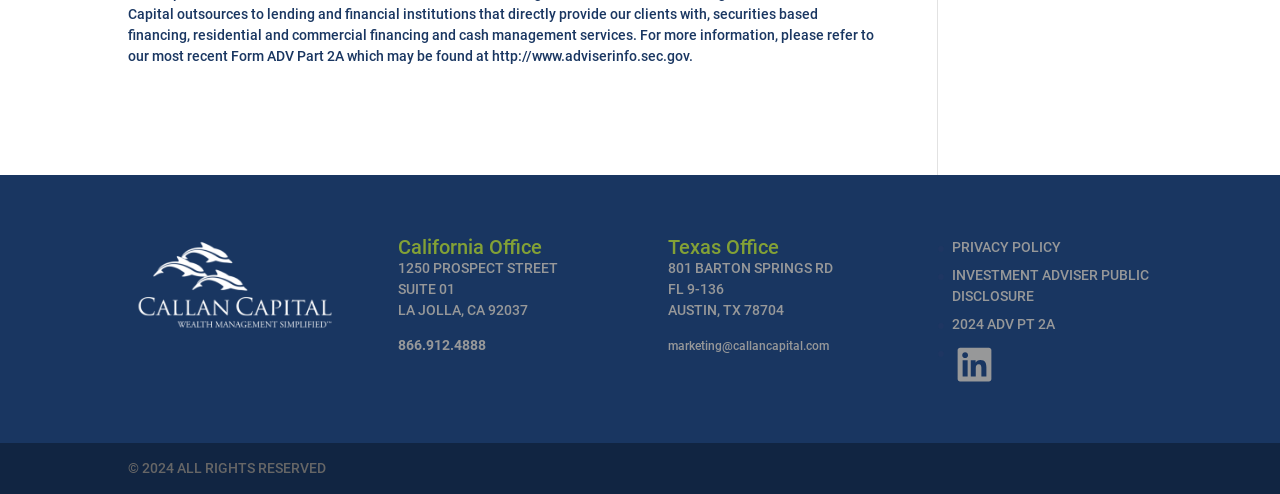Determine the bounding box coordinates of the clickable element necessary to fulfill the instruction: "View California office address". Provide the coordinates as four float numbers within the 0 to 1 range, i.e., [left, top, right, bottom].

[0.311, 0.525, 0.436, 0.558]